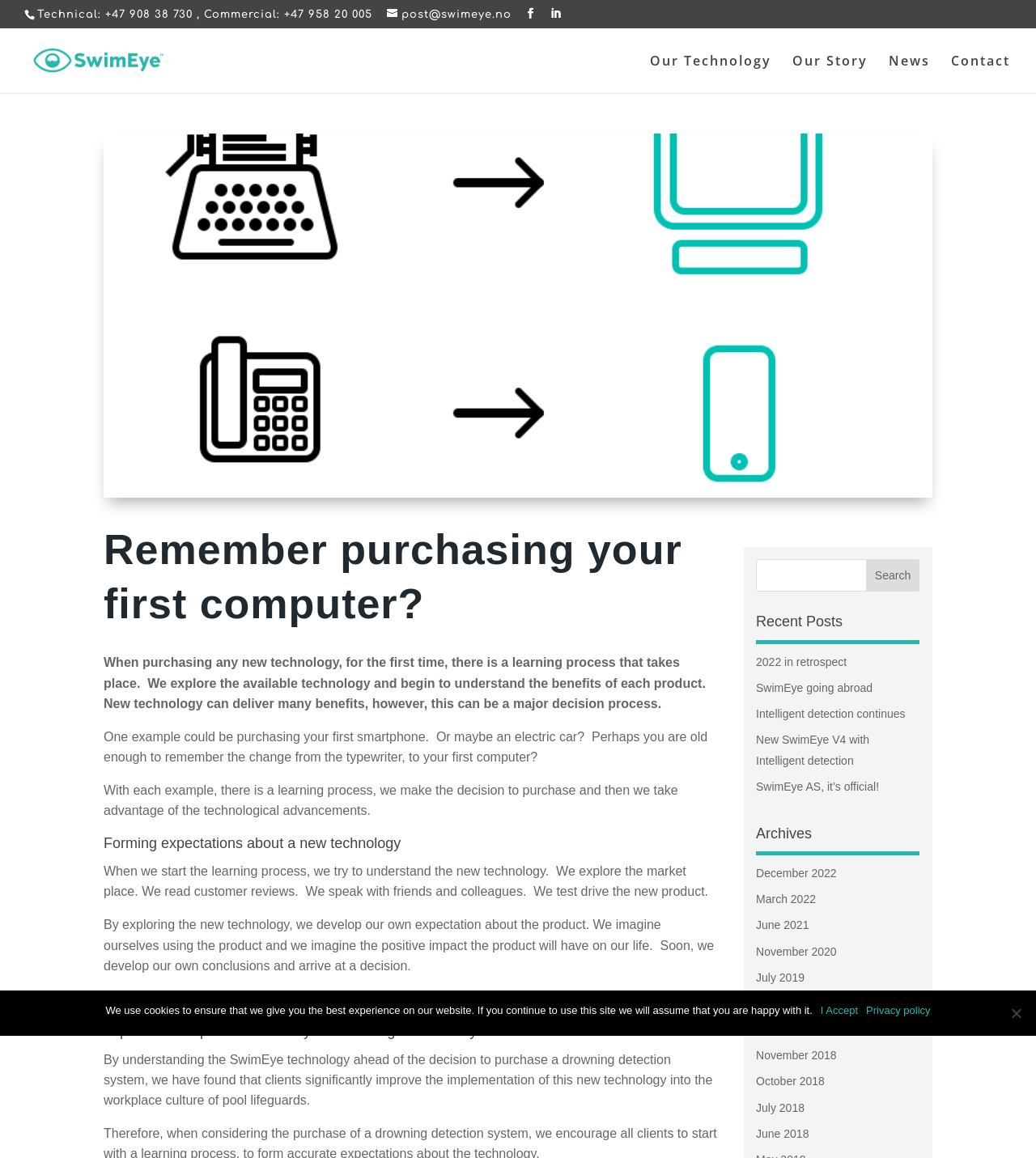Identify the bounding box coordinates of the region that should be clicked to execute the following instruction: "Contact SwimEye".

[0.918, 0.047, 0.975, 0.08]